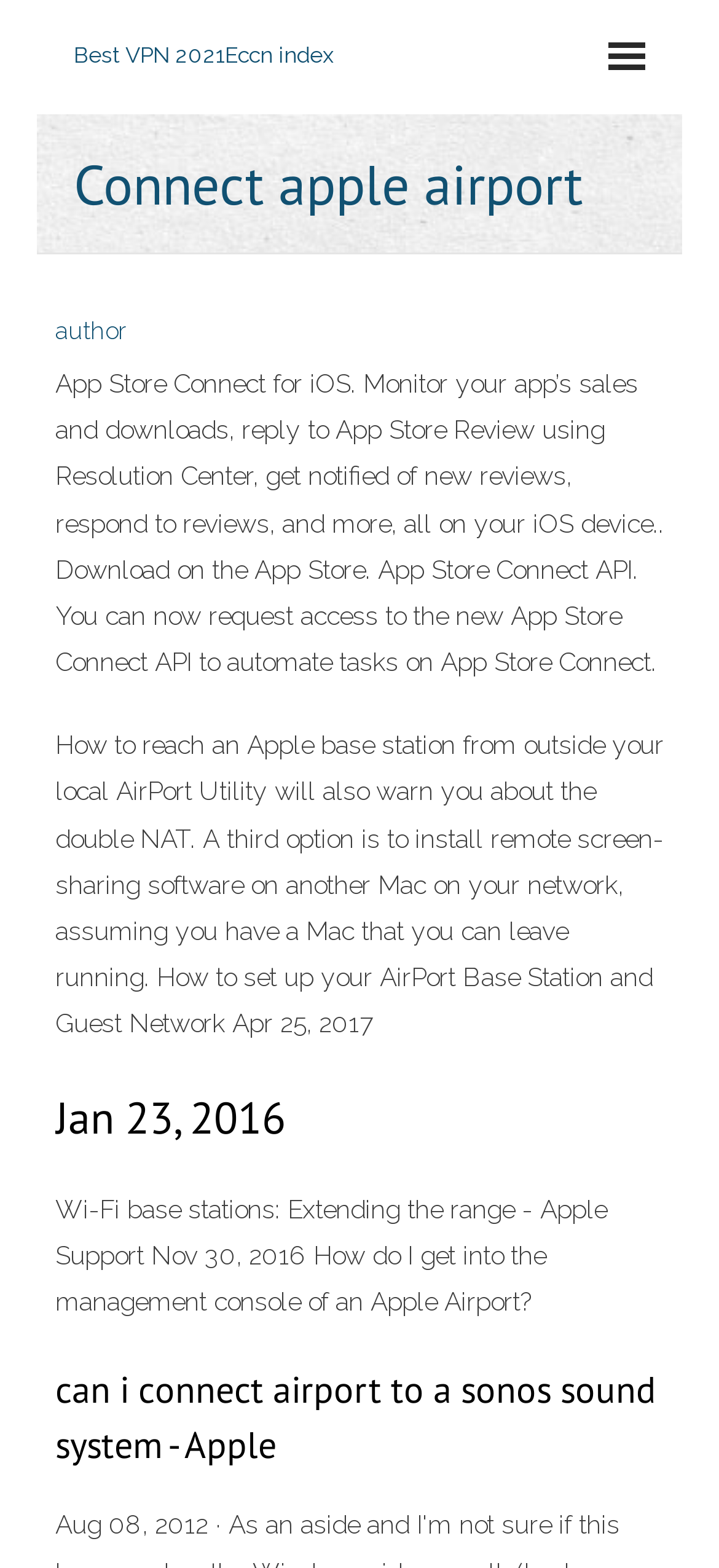What is the date of an article about setting up an AirPort Base Station?
Answer with a single word or short phrase according to what you see in the image.

Apr 25, 2017